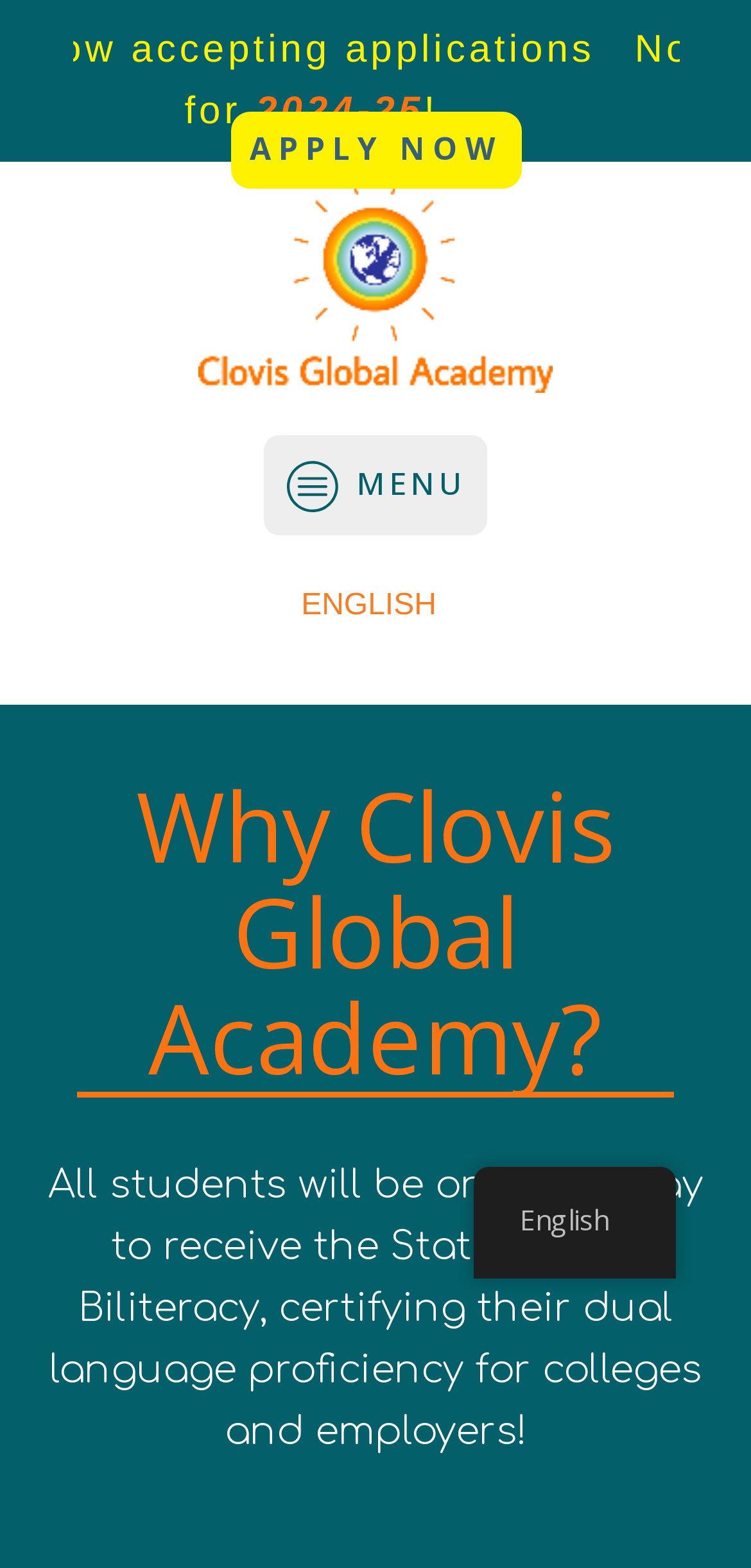Bounding box coordinates must be specified in the format (top-left x, top-left y, bottom-right x, bottom-right y). All values should be floating point numbers between 0 and 1. What are the bounding box coordinates of the UI element described as: hongwei28

None